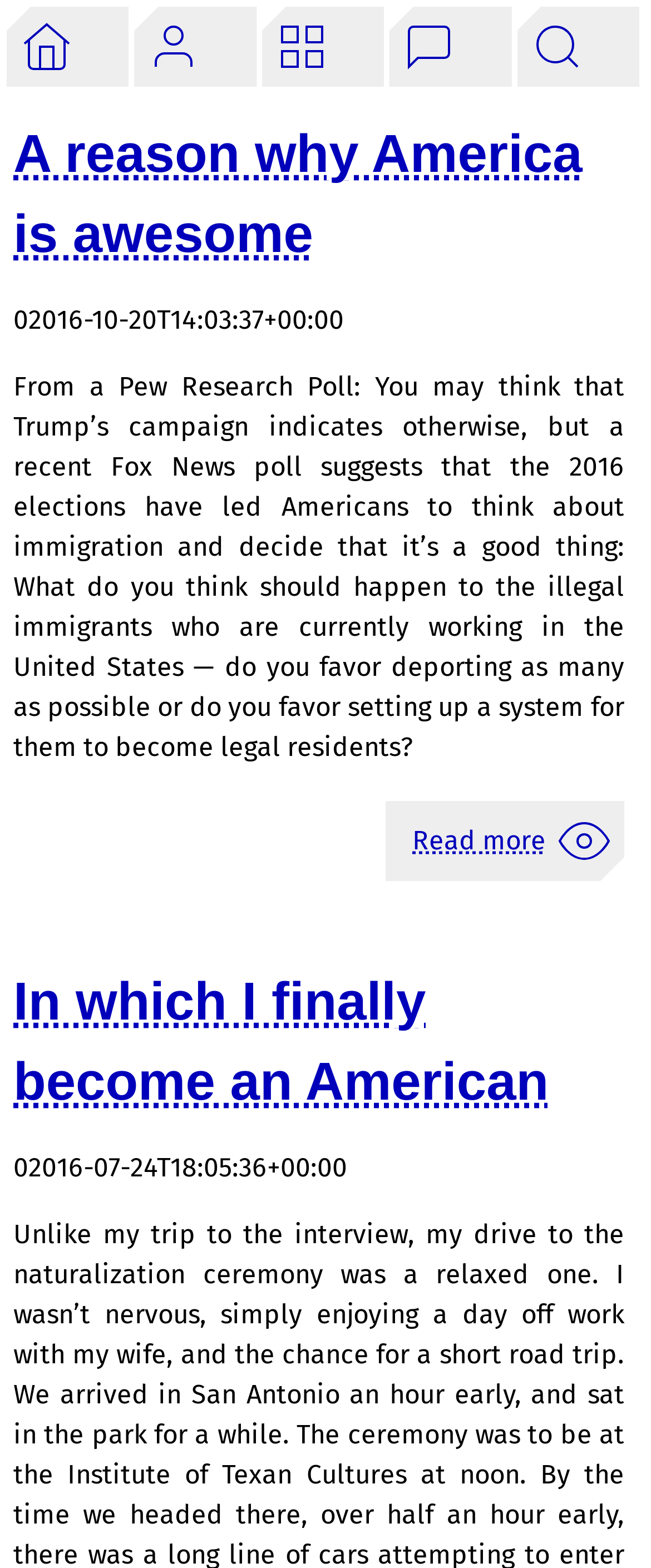Indicate the bounding box coordinates of the element that must be clicked to execute the instruction: "click the first link". The coordinates should be given as four float numbers between 0 and 1, i.e., [left, top, right, bottom].

[0.01, 0.004, 0.196, 0.055]